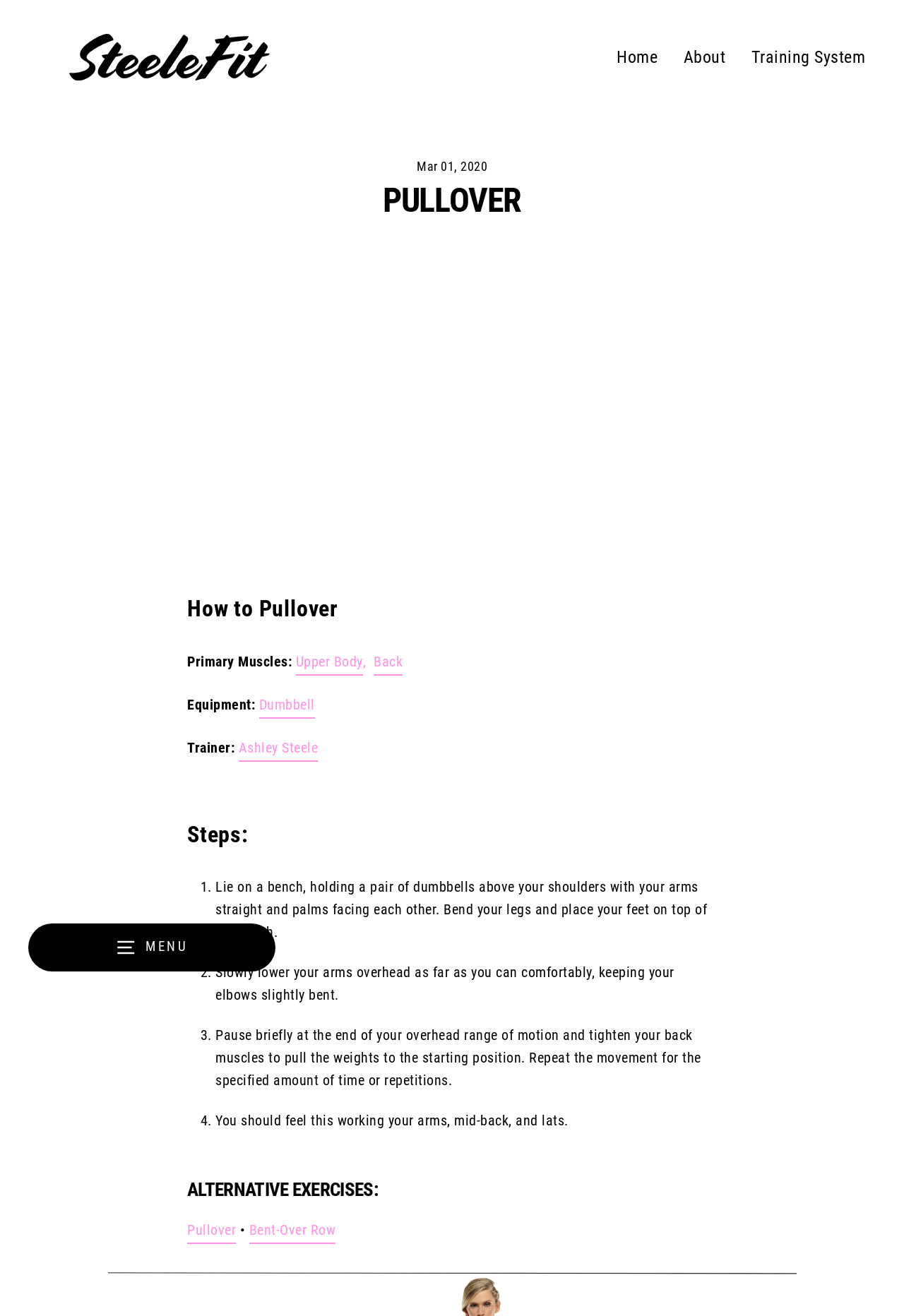Identify the bounding box coordinates for the region to click in order to carry out this instruction: "Click the 'Training System' link". Provide the coordinates using four float numbers between 0 and 1, formatted as [left, top, right, bottom].

[0.819, 0.029, 0.969, 0.058]